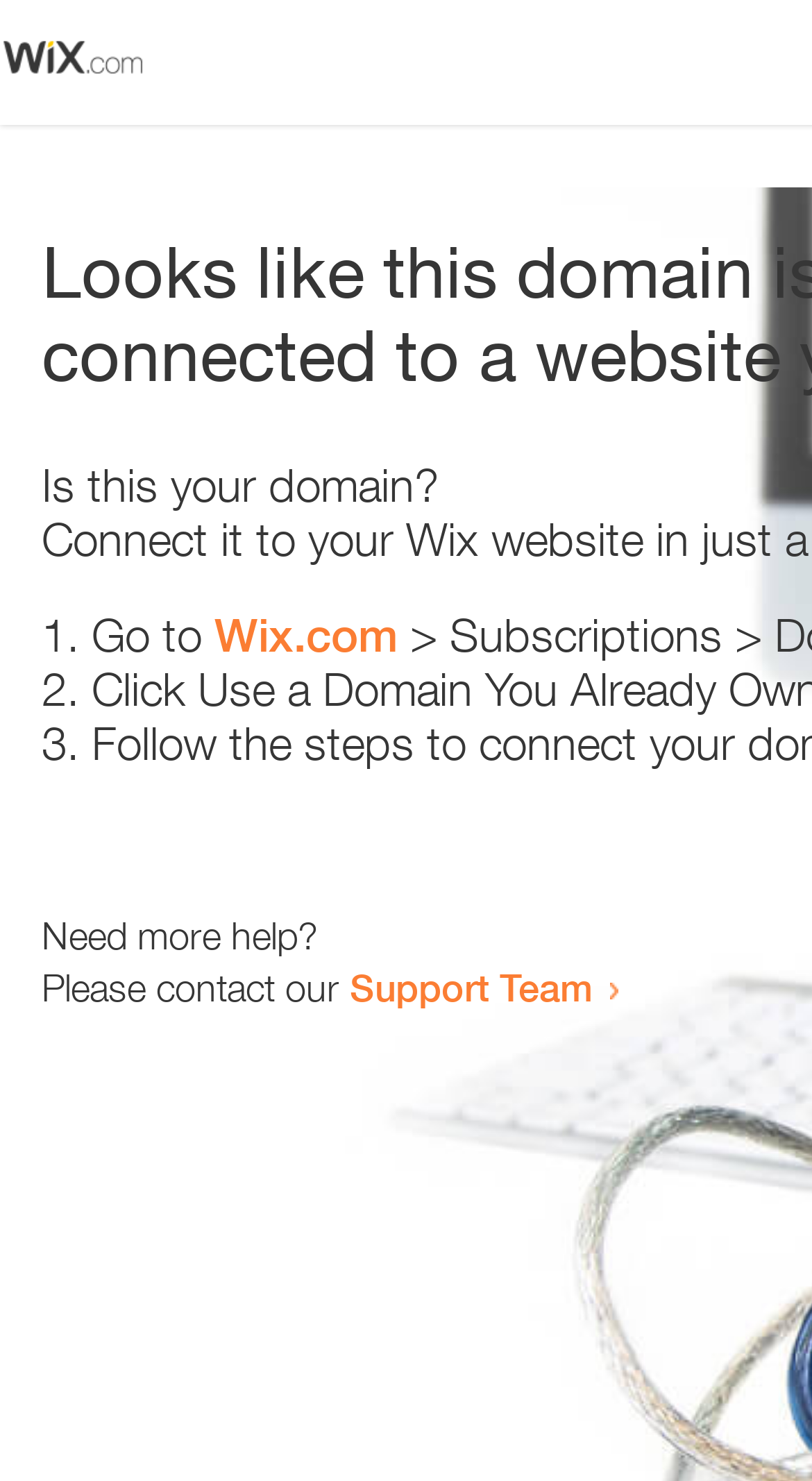Give the bounding box coordinates for this UI element: "Wix.com". The coordinates should be four float numbers between 0 and 1, arranged as [left, top, right, bottom].

[0.264, 0.41, 0.49, 0.447]